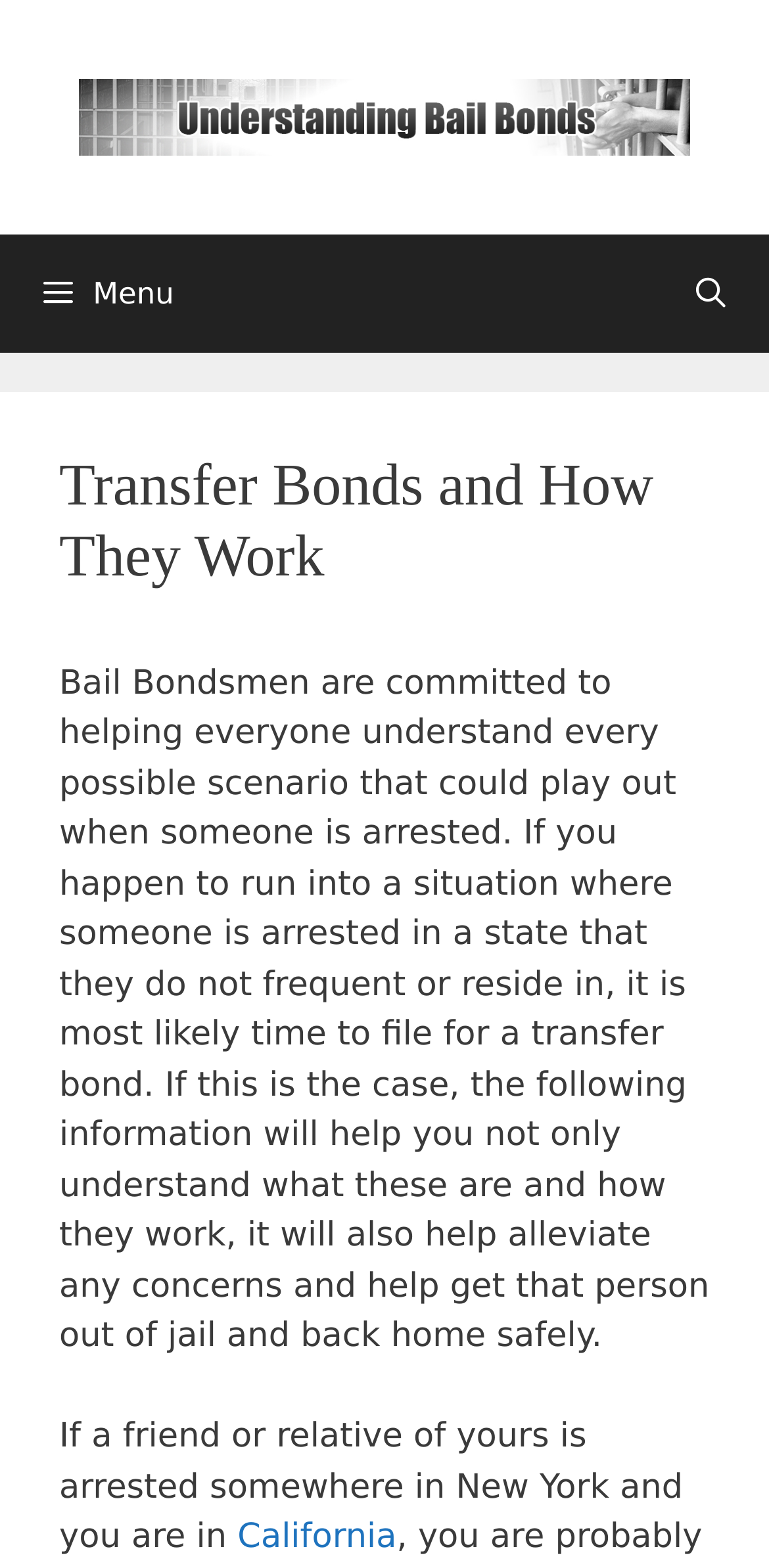What is the name of the website?
Based on the visual details in the image, please answer the question thoroughly.

The banner at the top of the page has an image and a link with the text 'Understanding Bail Bonds', which suggests that this is the name of the website.